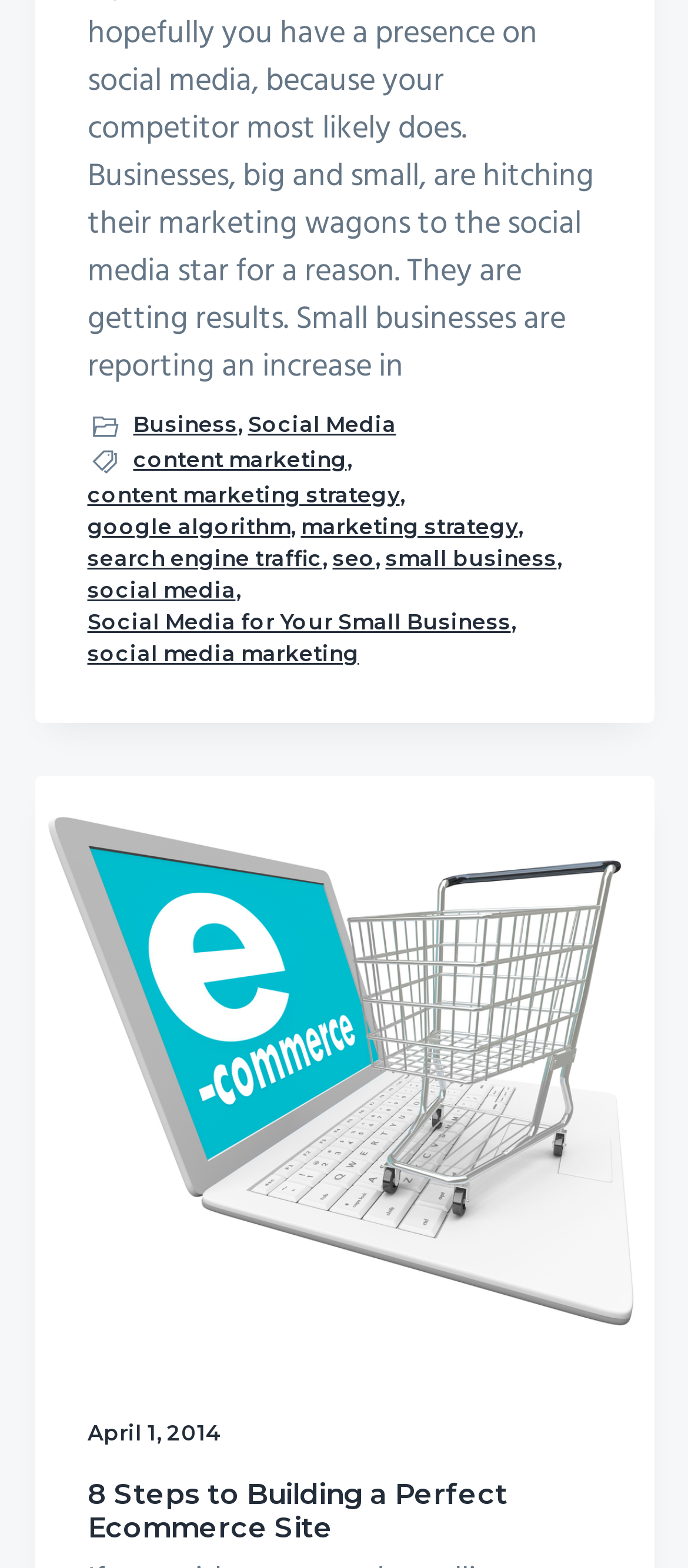Locate the bounding box coordinates of the element that needs to be clicked to carry out the instruction: "Visit content marketing strategy". The coordinates should be given as four float numbers ranging from 0 to 1, i.e., [left, top, right, bottom].

[0.127, 0.305, 0.581, 0.326]